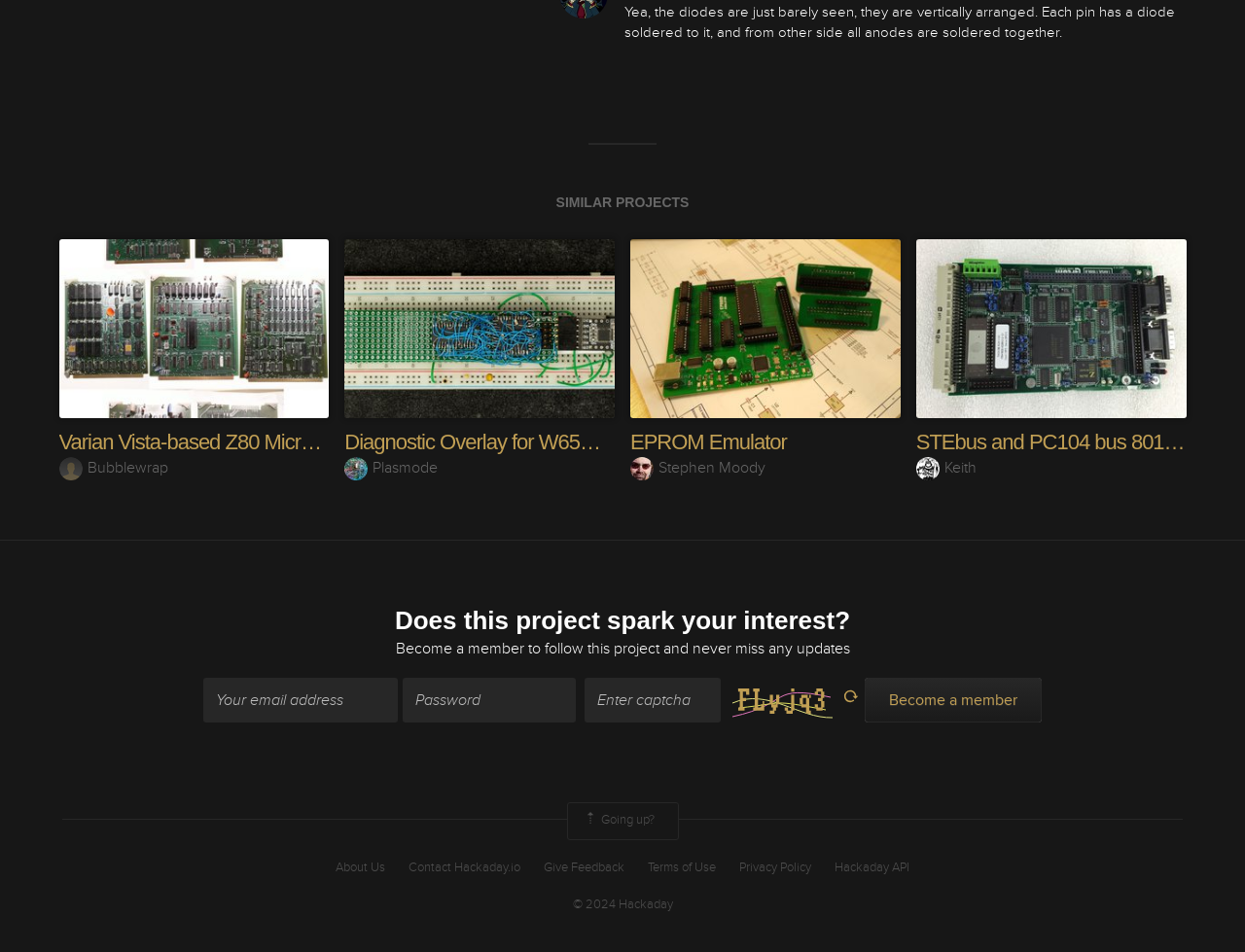Determine the bounding box coordinates of the clickable region to carry out the instruction: "View 'About Us' page".

[0.27, 0.902, 0.309, 0.92]